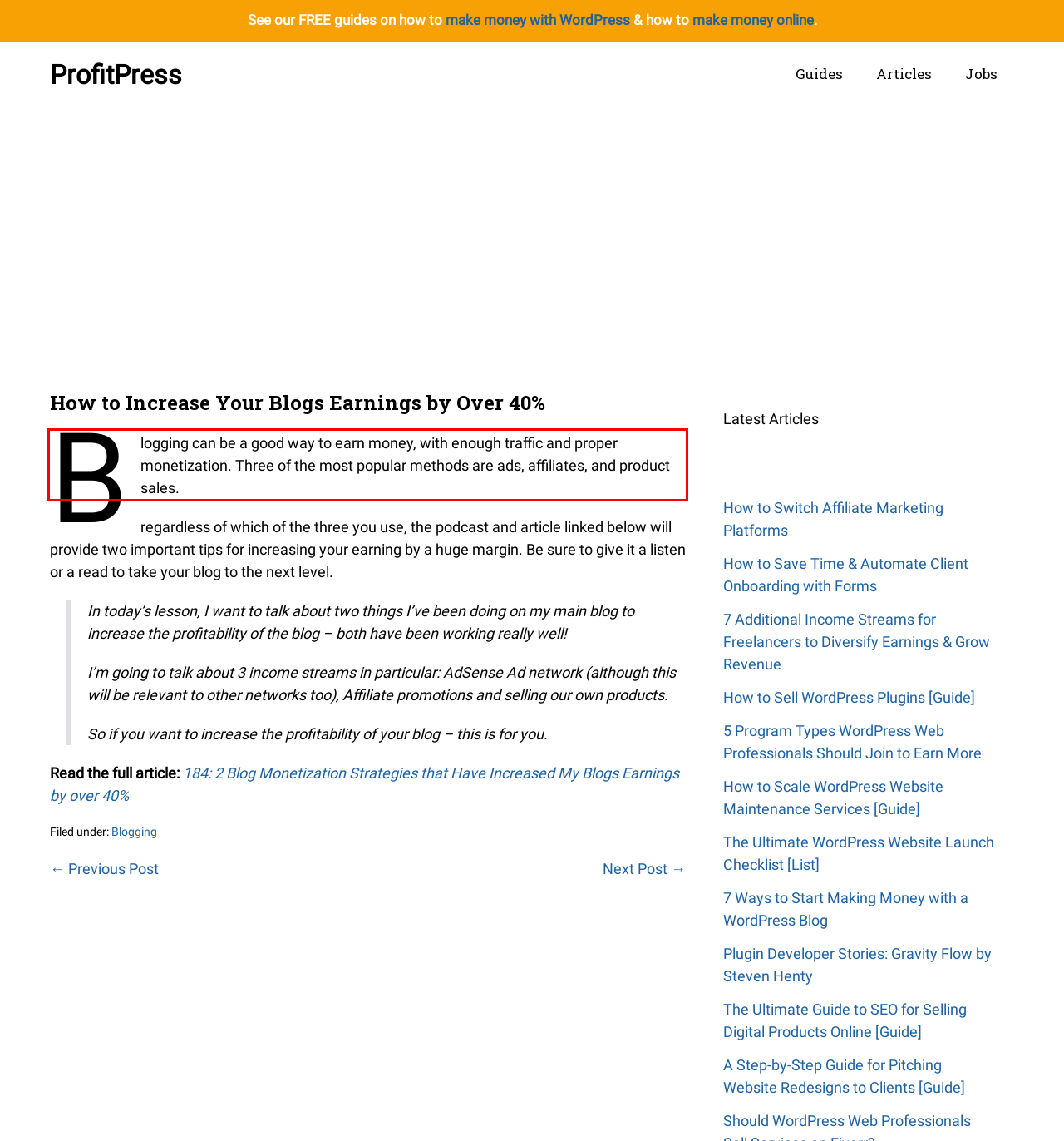Identify and transcribe the text content enclosed by the red bounding box in the given screenshot.

Blogging can be a good way to earn money, with enough traffic and proper monetization. Three of the most popular methods are ads, affiliates, and product sales.